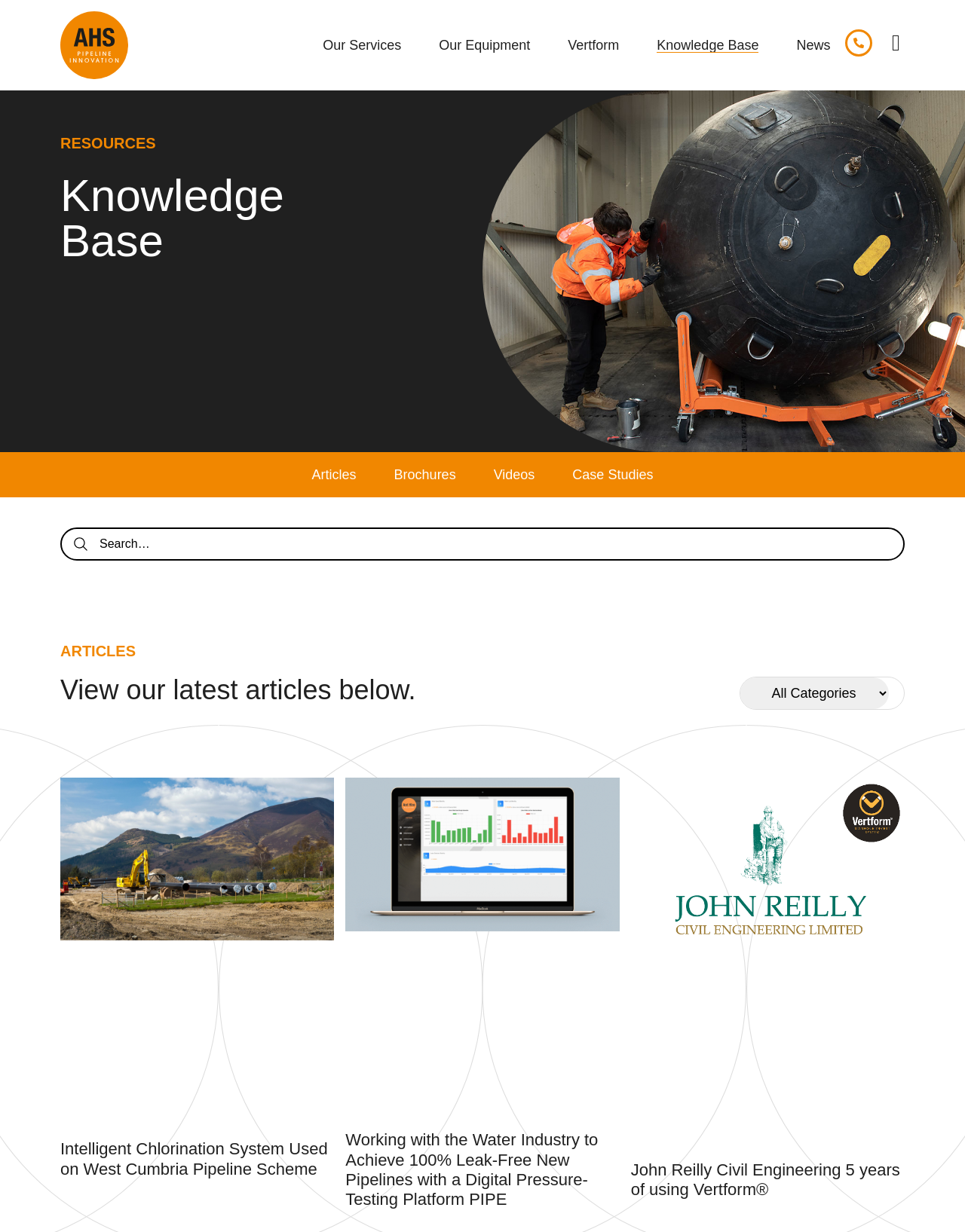Please find the bounding box coordinates for the clickable element needed to perform this instruction: "Click on Our Services".

[0.335, 0.031, 0.416, 0.043]